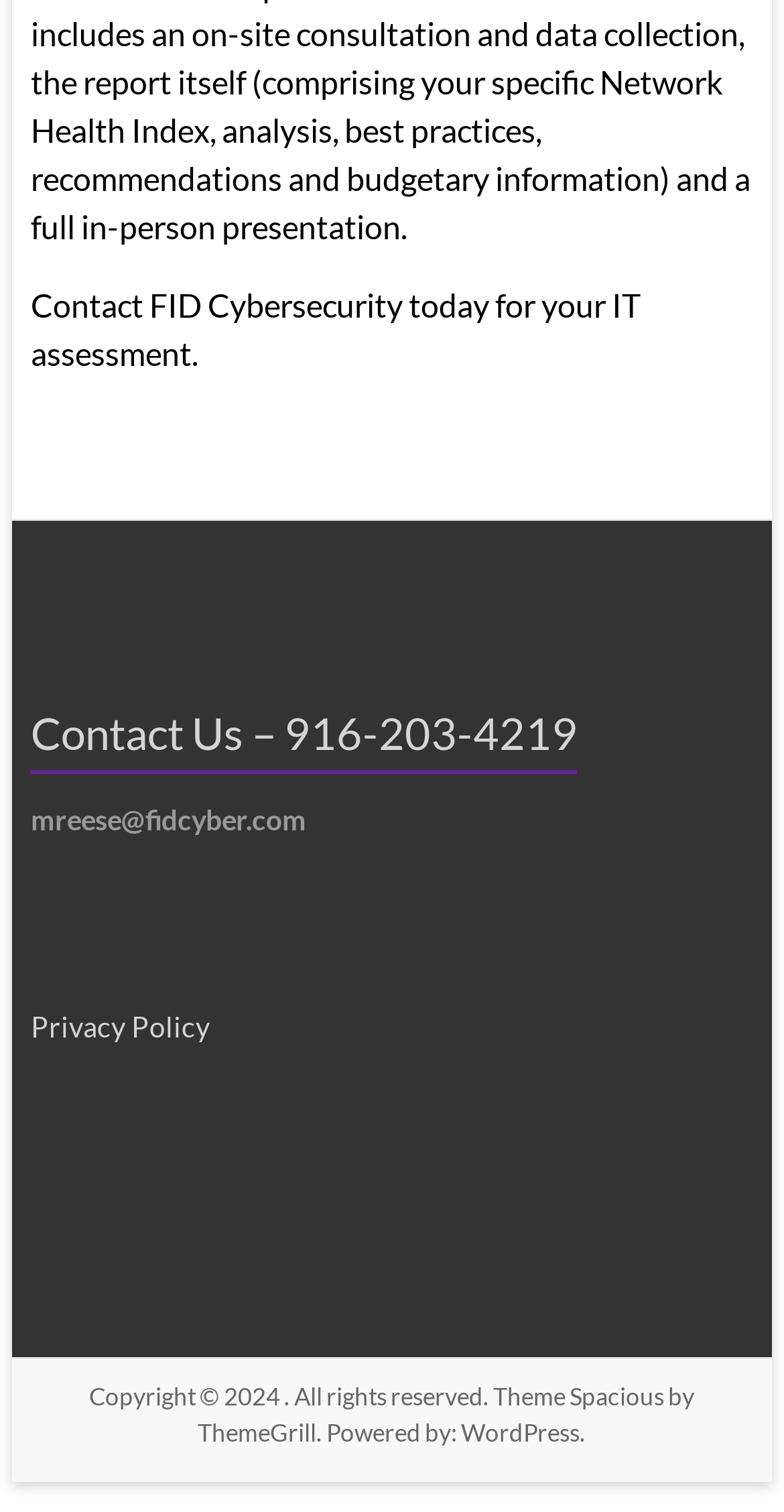Using the provided description: "Spacious", find the bounding box coordinates of the corresponding UI element. The output should be four float numbers between 0 and 1, in the format [left, top, right, bottom].

[0.727, 0.913, 0.847, 0.933]